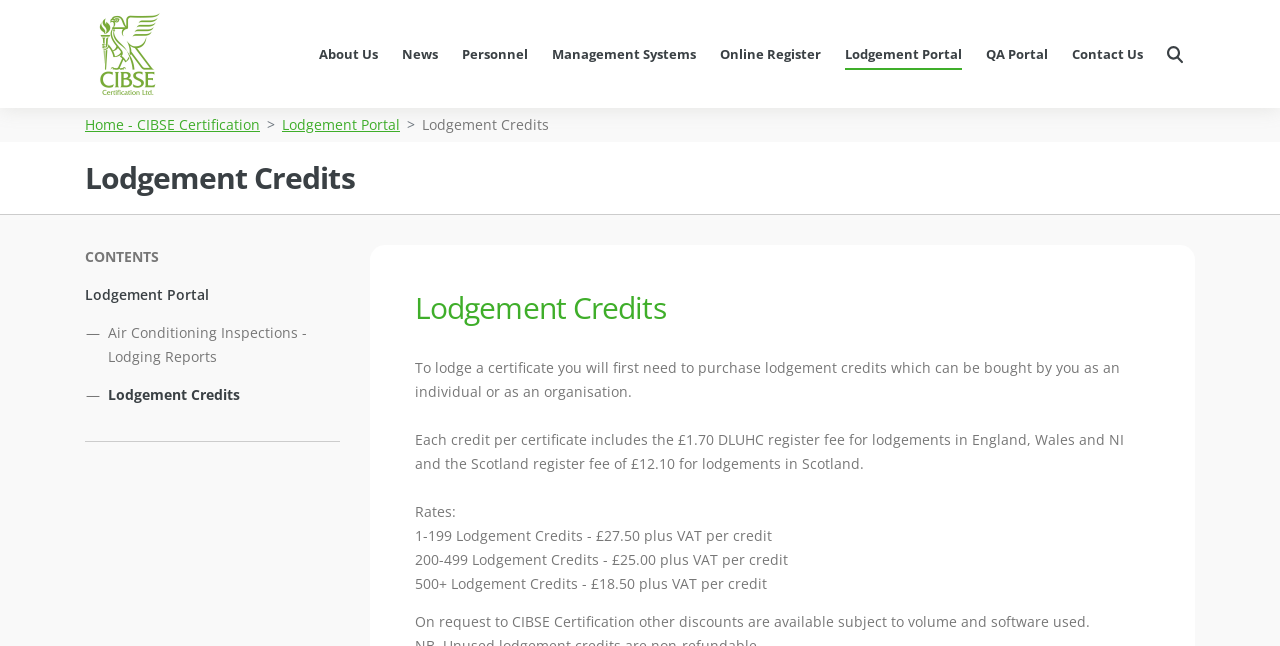Identify the bounding box coordinates for the region of the element that should be clicked to carry out the instruction: "Click the 'adsplusfunnels.com' link". The bounding box coordinates should be four float numbers between 0 and 1, i.e., [left, top, right, bottom].

None